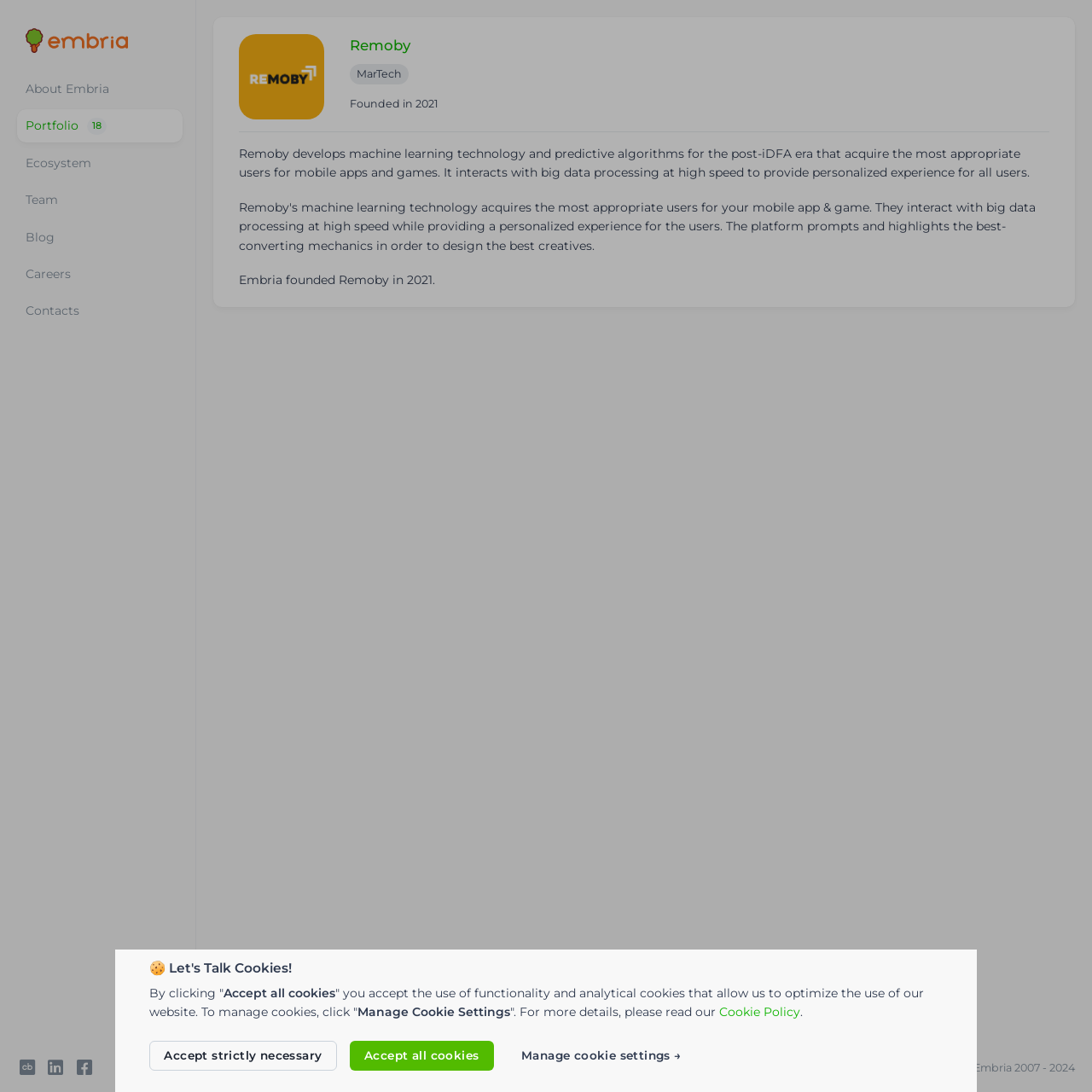What is the purpose of Remoby's technology?
Based on the visual content, answer with a single word or a brief phrase.

Acquire users for mobile apps and games